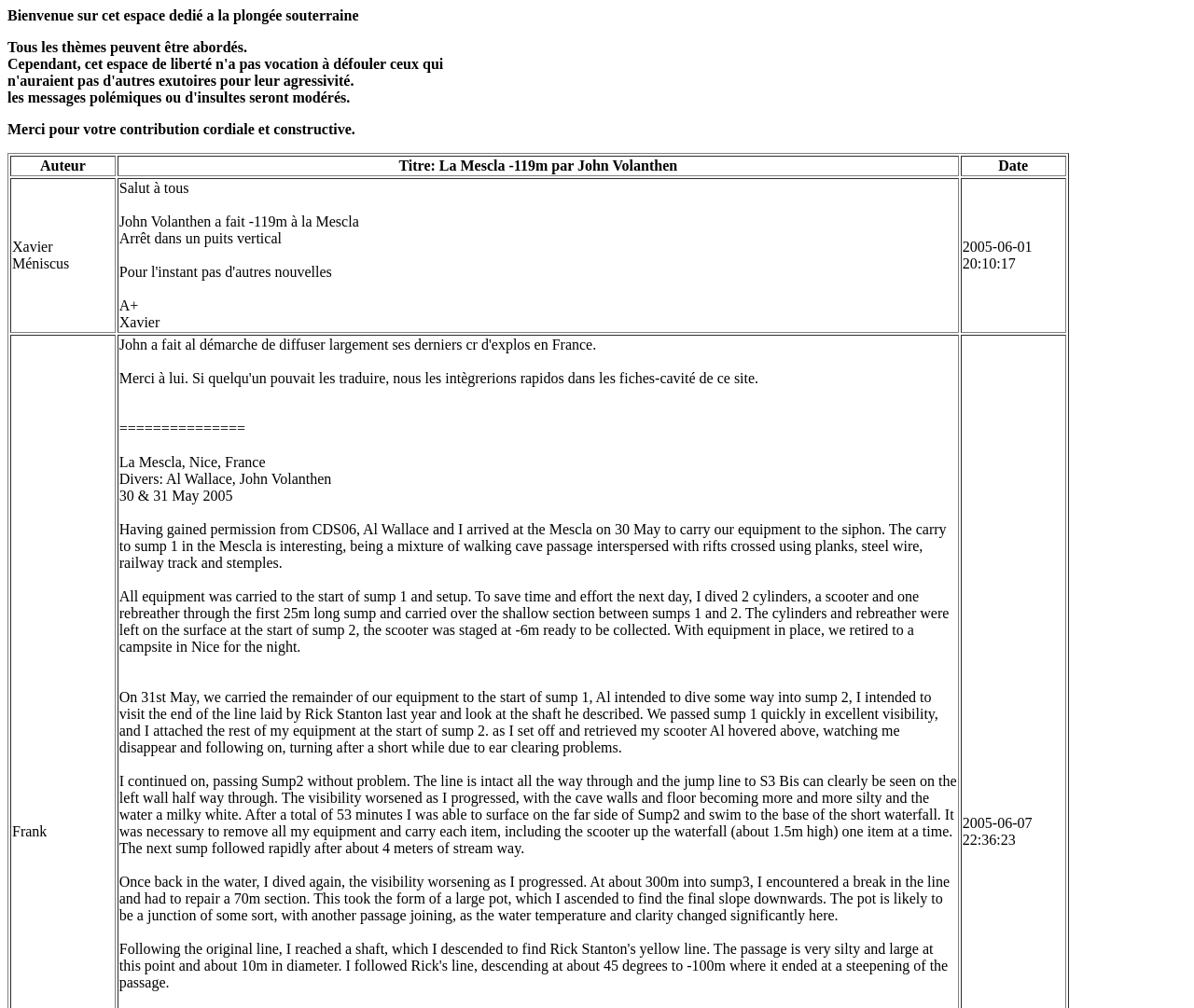What is the location of the dive described in the first post? Observe the screenshot and provide a one-word or short phrase answer.

La Mescla, Nice, France